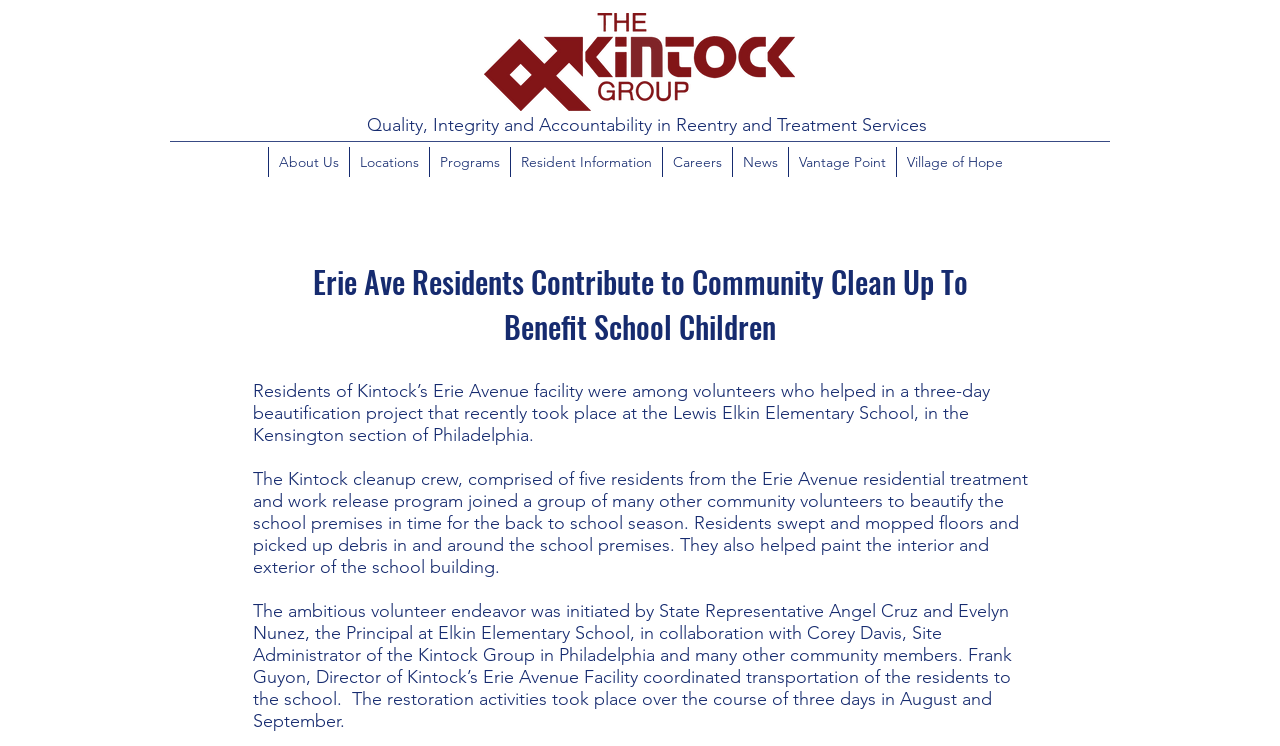Specify the bounding box coordinates (top-left x, top-left y, bottom-right x, bottom-right y) of the UI element in the screenshot that matches this description: Resident Information

[0.398, 0.197, 0.517, 0.237]